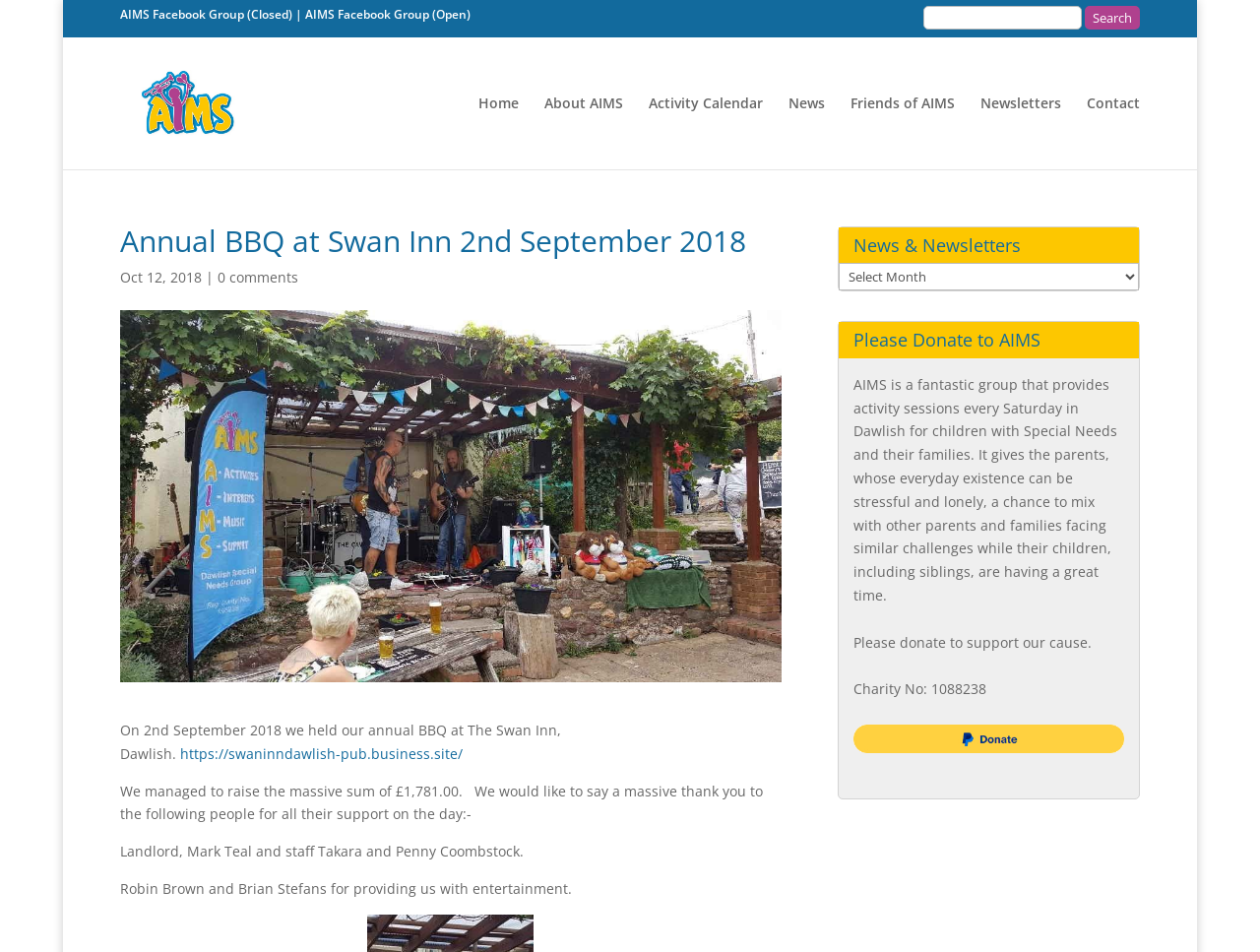Please mark the bounding box coordinates of the area that should be clicked to carry out the instruction: "Visit The Swan Inn website".

[0.143, 0.782, 0.367, 0.801]